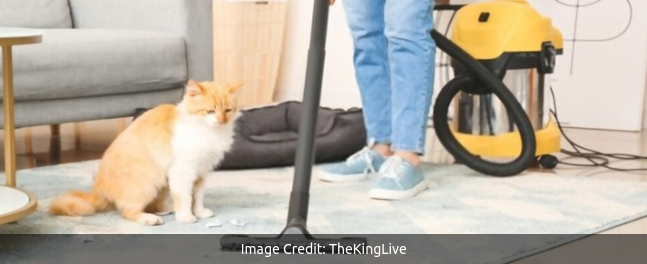Offer a detailed explanation of what is depicted in the image.

In this image, a person is engaged in the task of vacuuming, while a curious orange cat observes nearby. The individual, dressed in casual attire with light blue pants and comfortable shoes, operates a yellow vacuum cleaner parked within a modern living space. The vibrant cat seems intrigued by the activity, embodying the classic scene of pet owners navigating the challenges of keeping their homes clean amidst the presence of their furry companions. This visual relates to the article's theme, which explores effective strategies for vacuuming cat litter and coping with the challenges that come with being a cat owner. Image credit goes to TheKingLive.